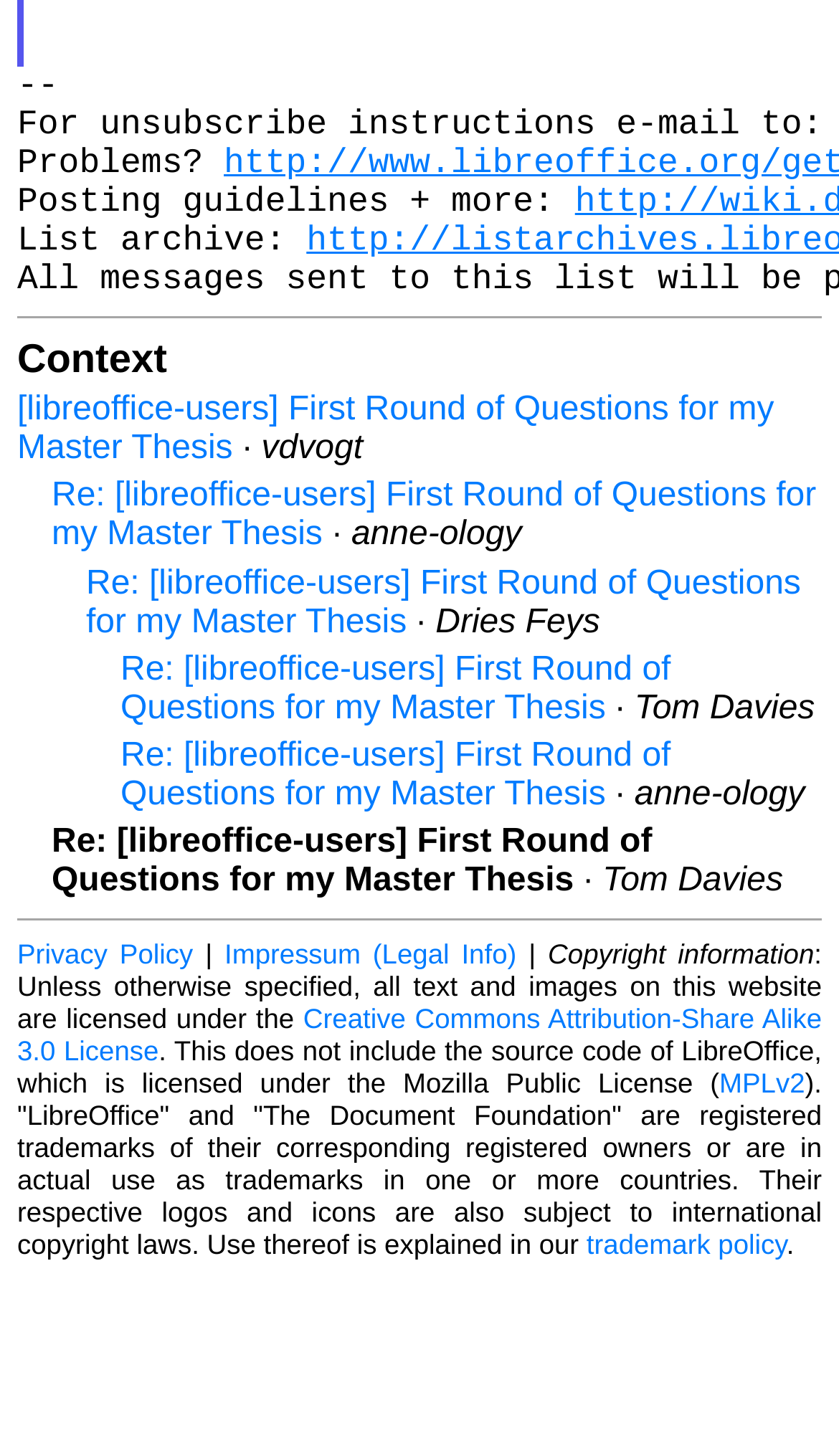Locate the bounding box coordinates of the clickable area to execute the instruction: "Learn about trademark policy". Provide the coordinates as four float numbers between 0 and 1, represented as [left, top, right, bottom].

[0.699, 0.844, 0.937, 0.866]